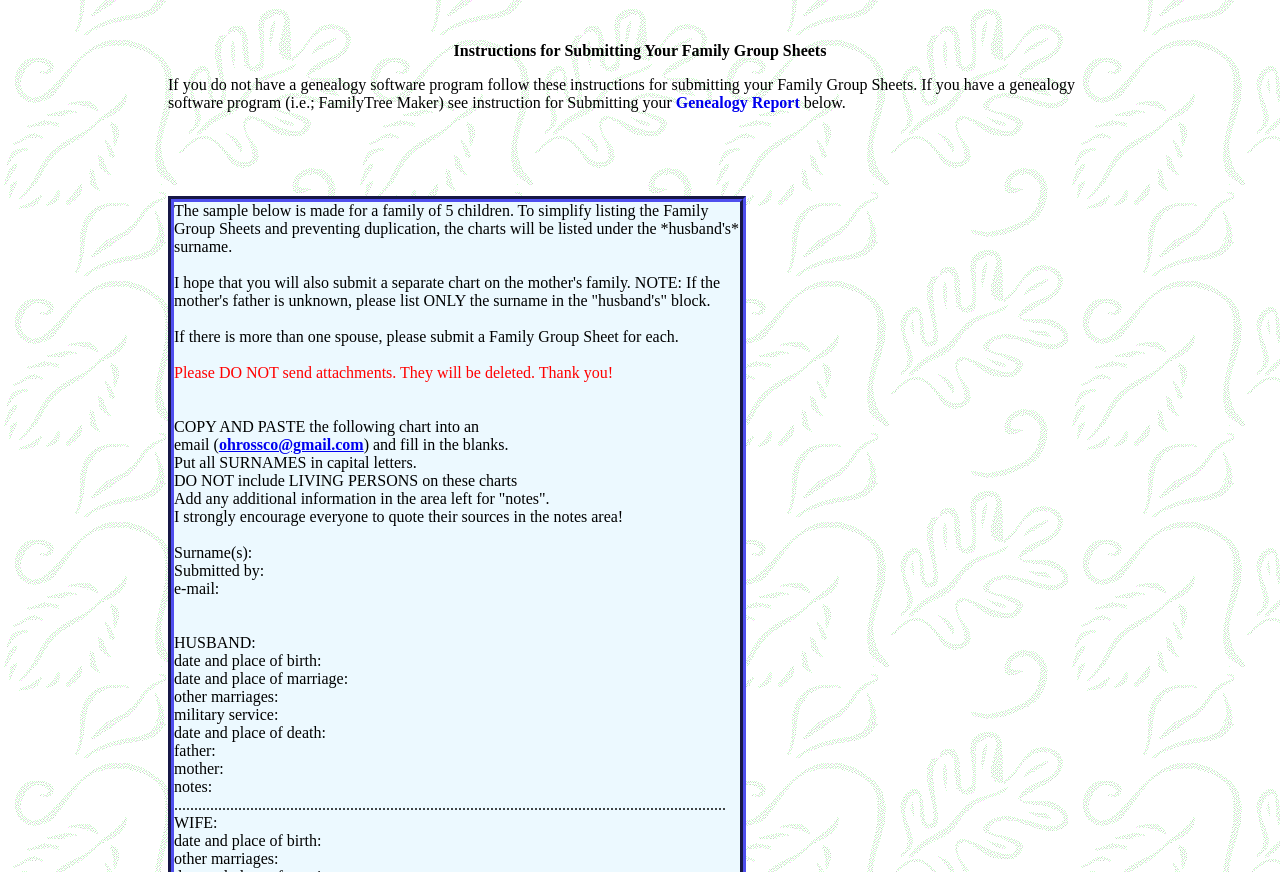Provide a one-word or short-phrase answer to the question:
How should surnames be formatted in the charts?

In capital letters